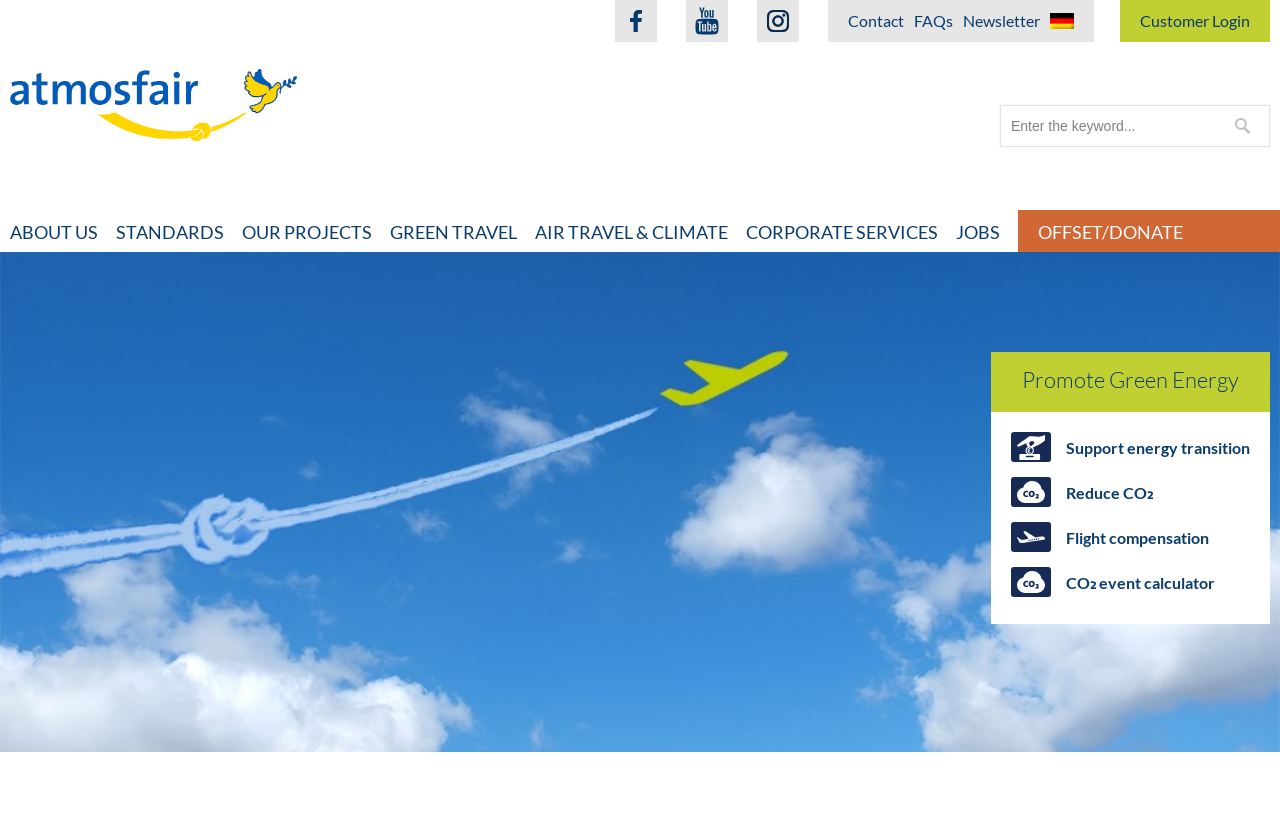Identify the bounding box coordinates of the part that should be clicked to carry out this instruction: "Search for a keyword".

[0.782, 0.127, 0.97, 0.175]